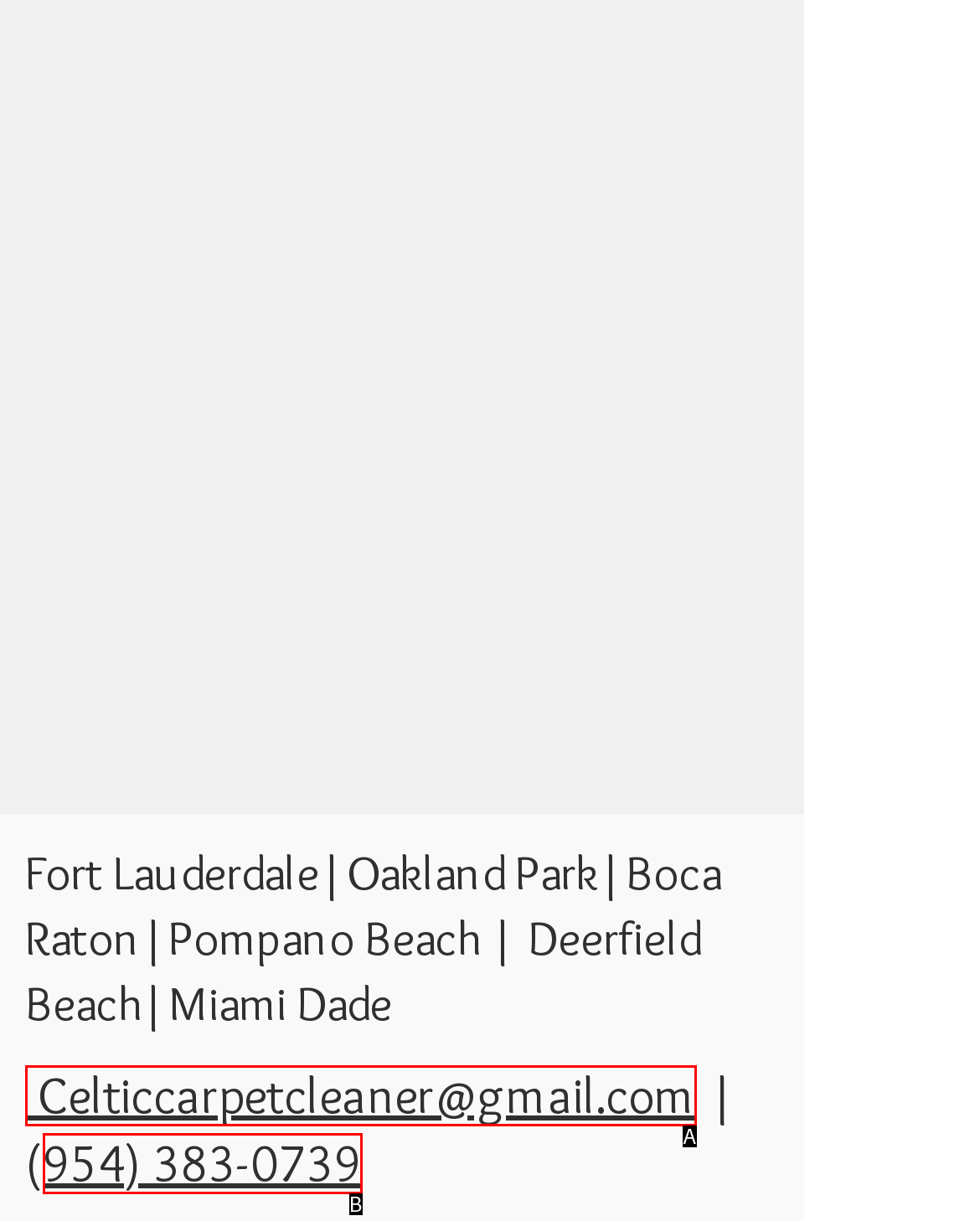Select the letter that corresponds to the description: September 2023. Provide your answer using the option's letter.

None